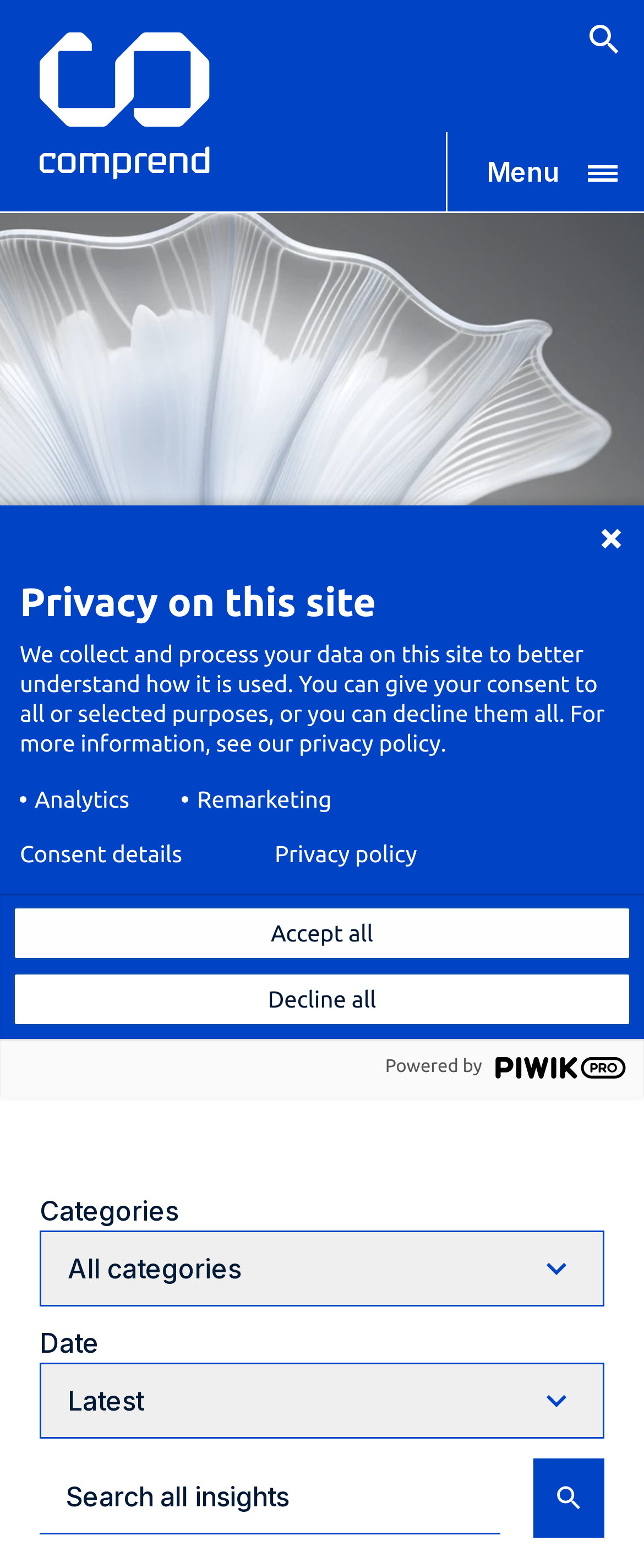Can you show the bounding box coordinates of the region to click on to complete the task described in the instruction: "Search for keywords"?

[0.877, 0.0, 1.0, 0.051]